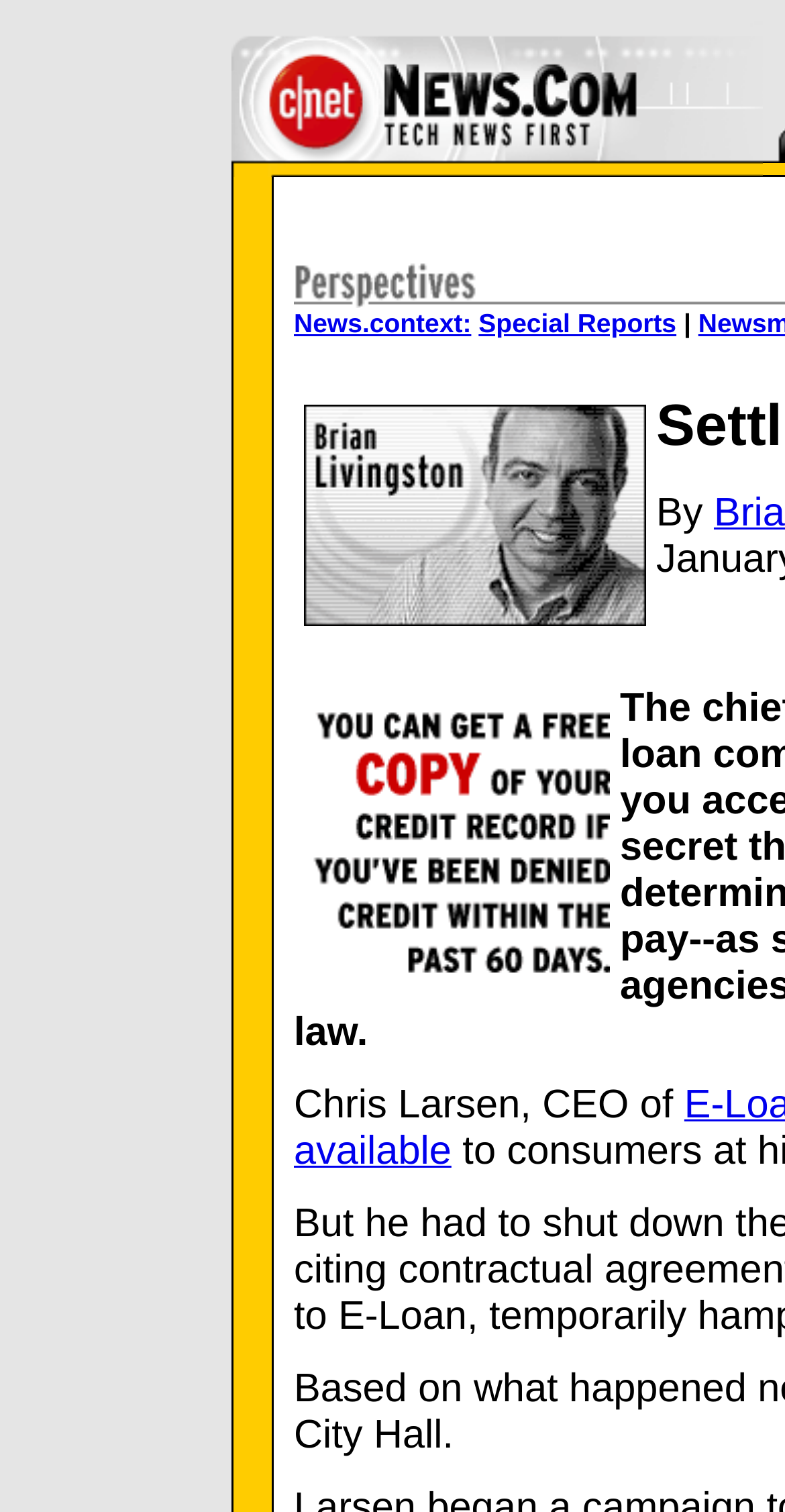Using the information in the image, give a detailed answer to the following question: What is the topic of the special report?

I found the answer by looking at the link element with the text 'News.context:' at coordinates [0.374, 0.204, 0.6, 0.224]. This link is likely to be related to the special report mentioned in the article.